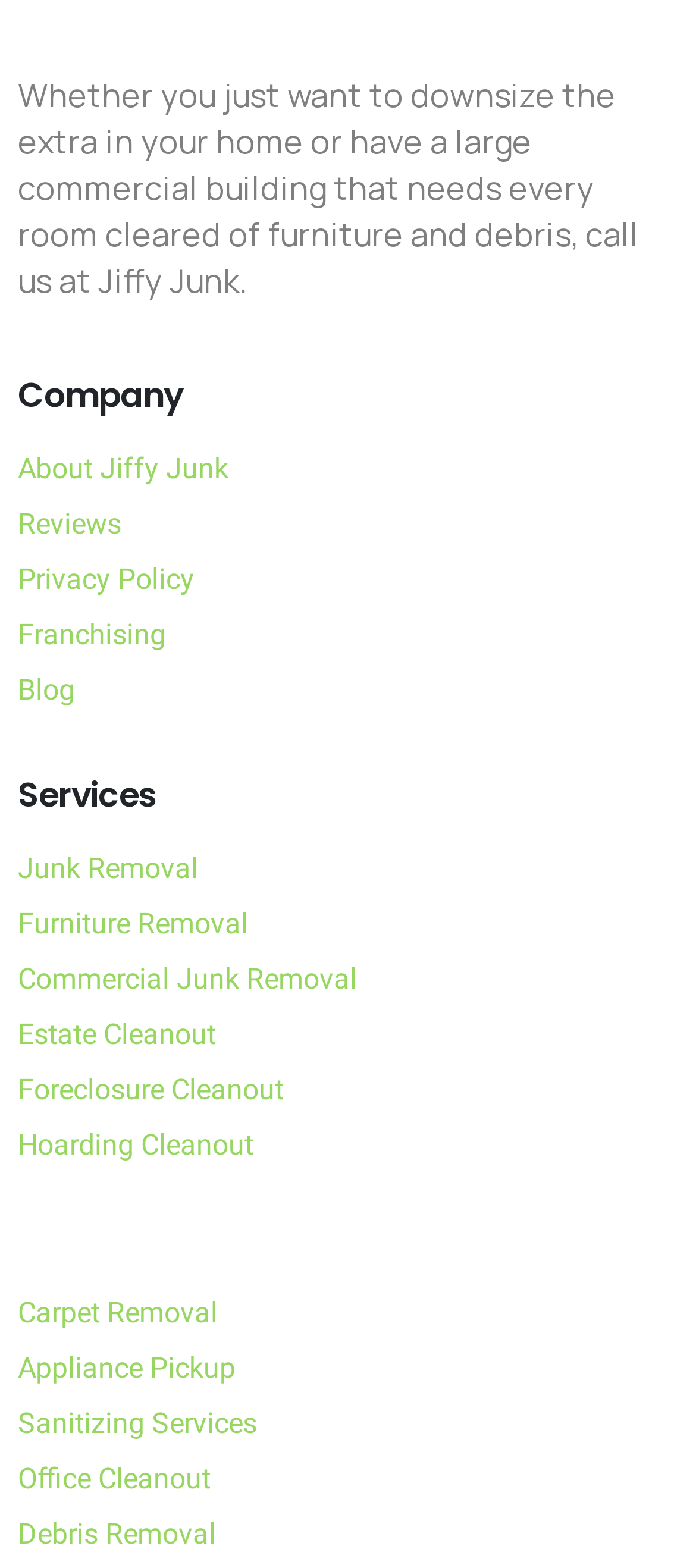What is the second type of removal service offered?
Based on the image, answer the question in a detailed manner.

The webpage lists several removal services, and the second one is 'Furniture Removal', which is listed after 'Junk Removal'.